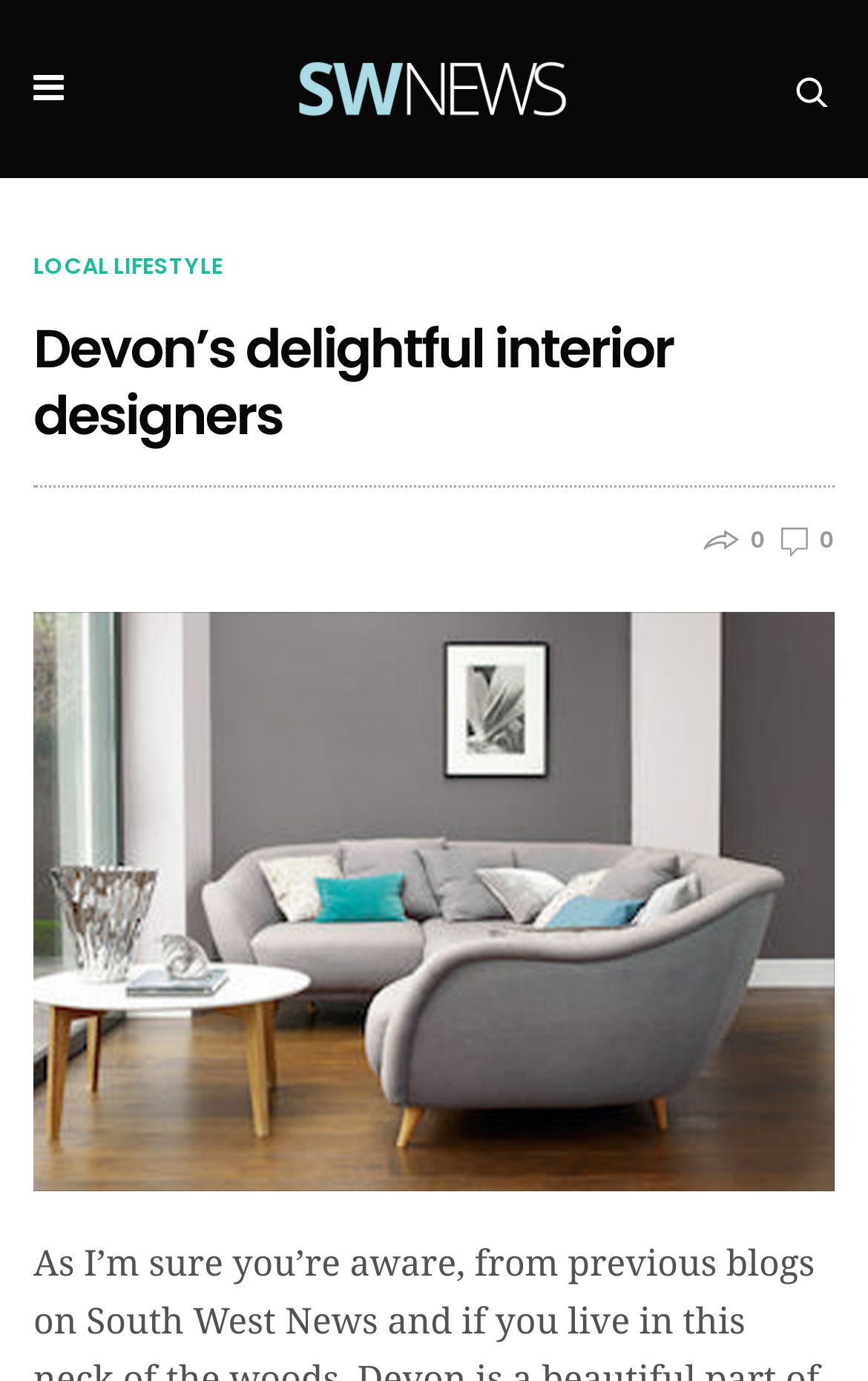Locate the bounding box of the UI element based on this description: "GOV.PH". Provide four float numbers between 0 and 1 as [left, top, right, bottom].

None